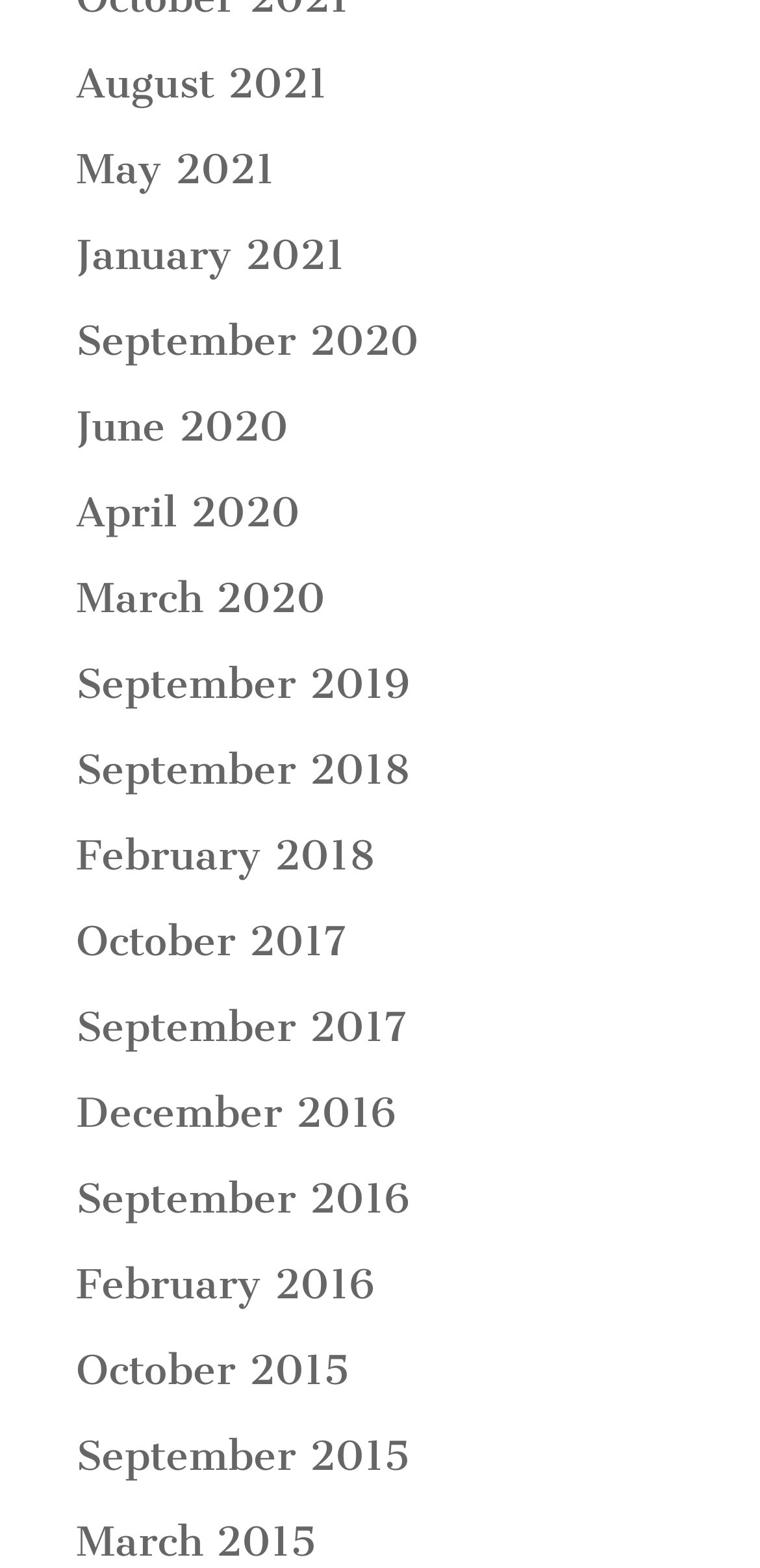What is the earliest month listed?
Please ensure your answer is as detailed and informative as possible.

By examining the list of links, I found that the earliest month listed is February 2016, which is the 14th link from the top.